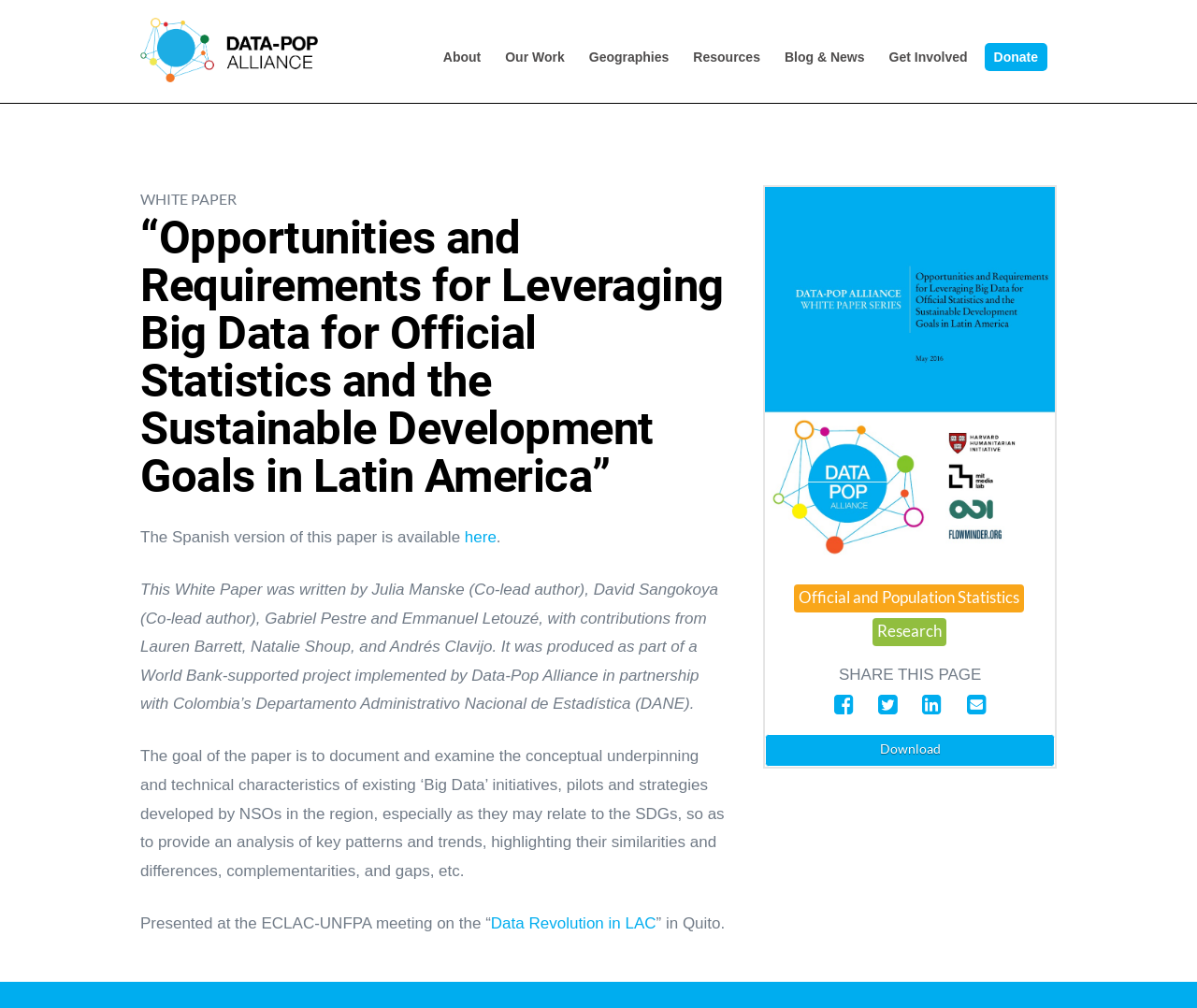Provide the bounding box coordinates of the area you need to click to execute the following instruction: "Click on the 'About' link".

[0.364, 0.045, 0.408, 0.068]